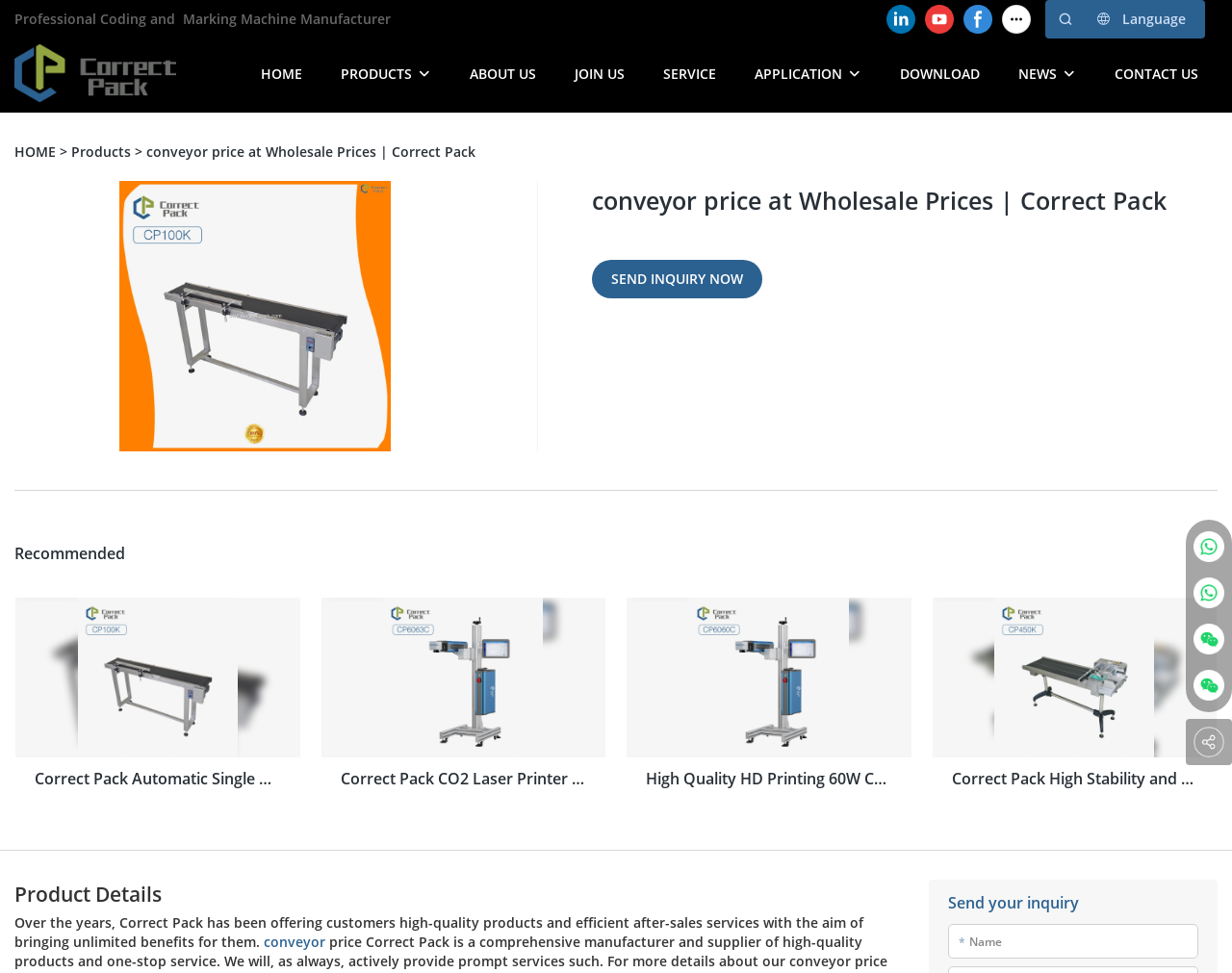Determine the bounding box coordinates of the target area to click to execute the following instruction: "Click the 'CONTACT US' link."

[0.905, 0.062, 0.973, 0.089]